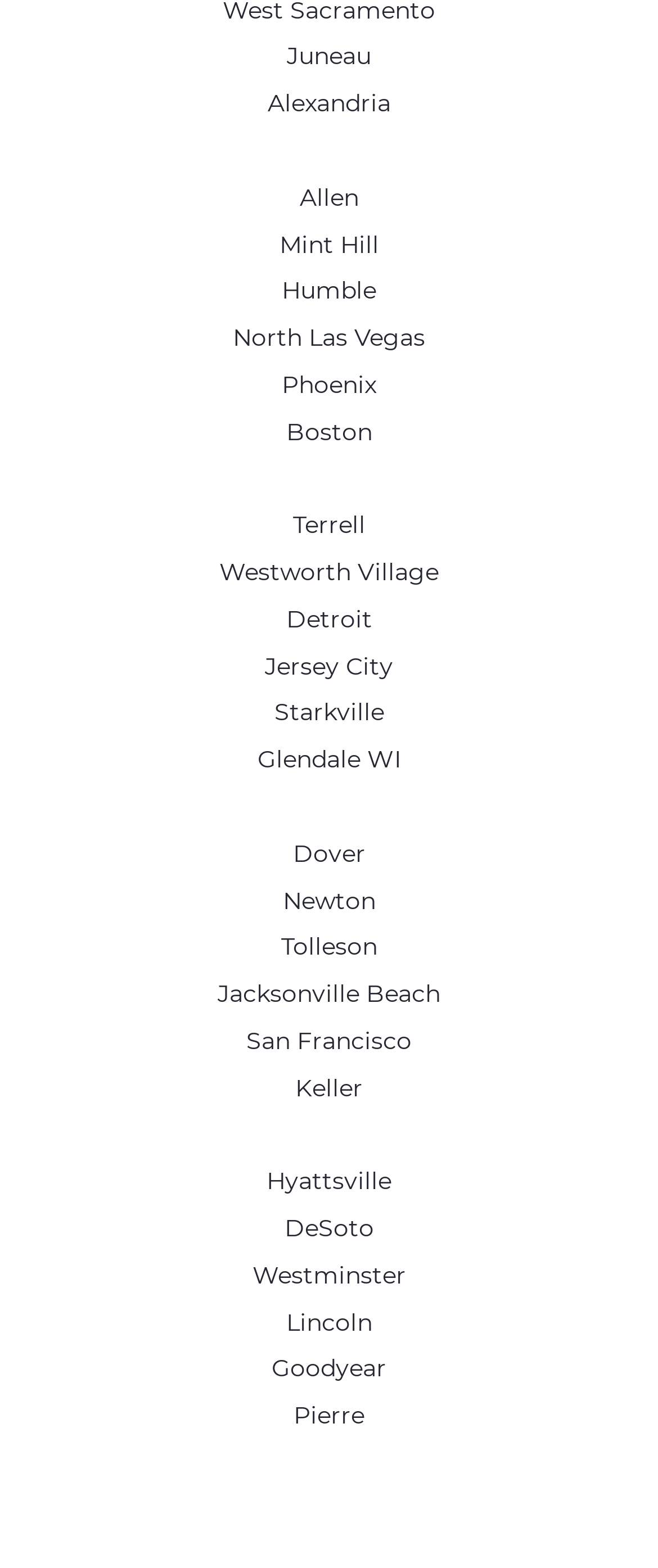Please determine the bounding box coordinates of the element to click on in order to accomplish the following task: "View Auto Paint Repair". Ensure the coordinates are four float numbers ranging from 0 to 1, i.e., [left, top, right, bottom].

[0.5, 0.157, 0.774, 0.175]